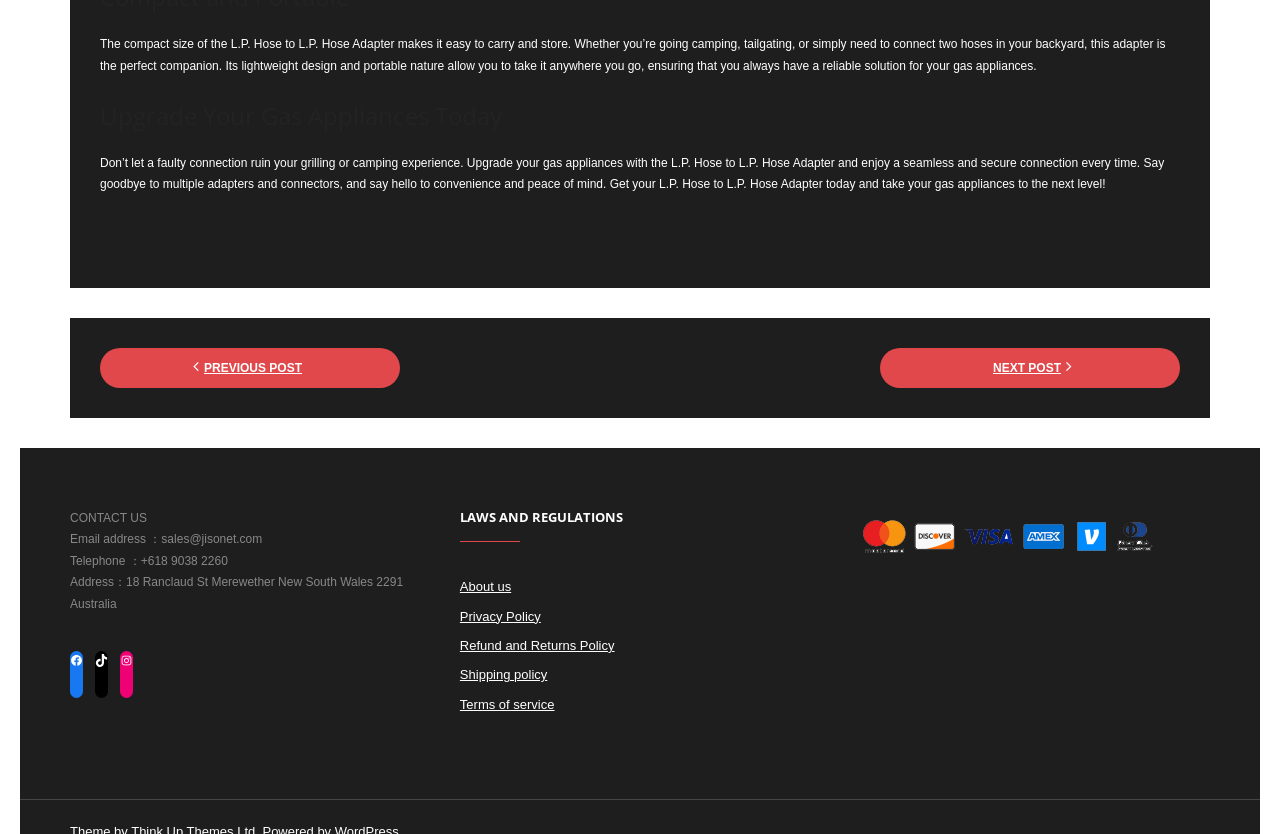Identify the bounding box coordinates of the area you need to click to perform the following instruction: "Learn about our laws and regulations".

[0.359, 0.609, 0.487, 0.65]